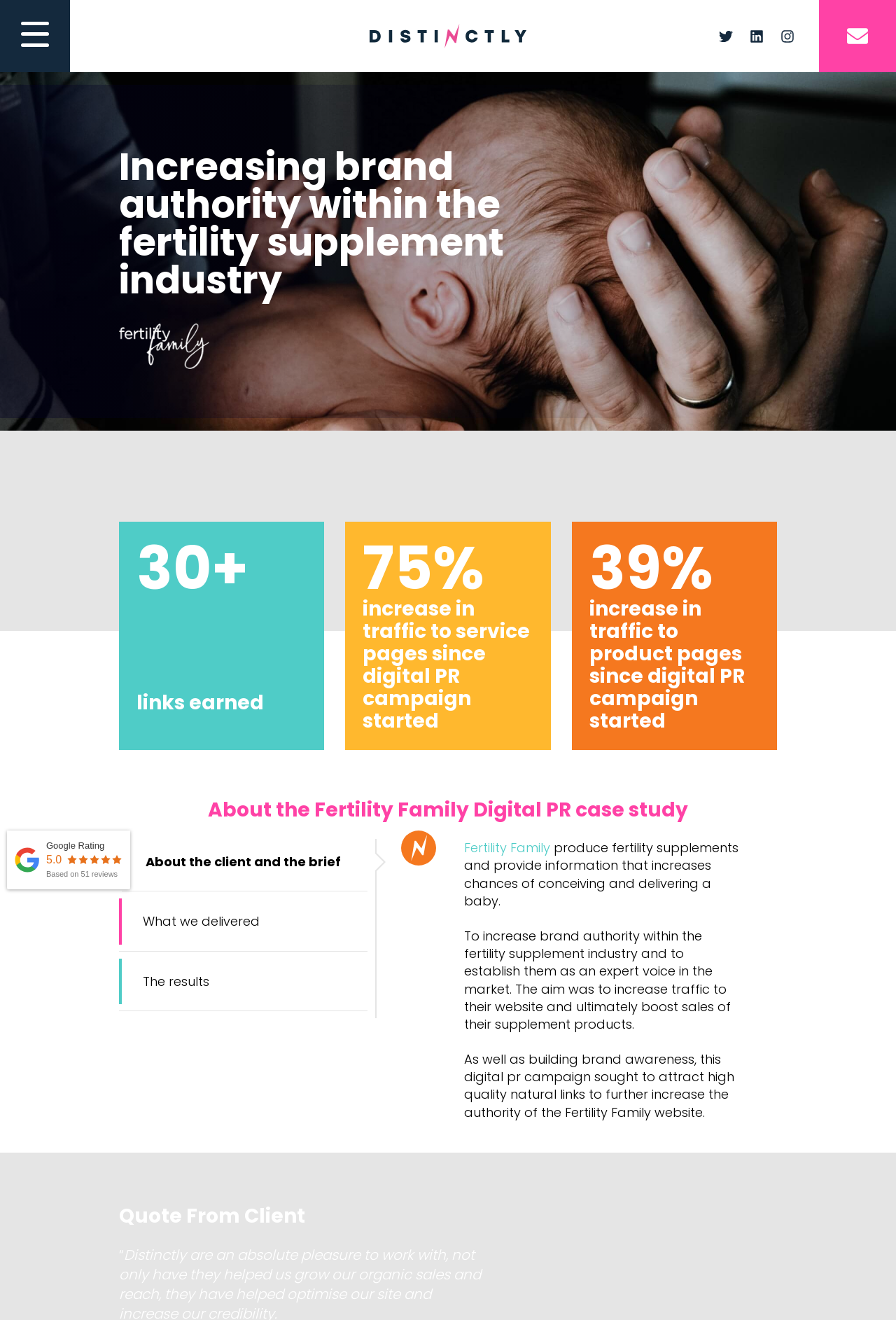Explain in detail what is displayed on the webpage.

This webpage is a digital PR case study for Fertility Family, a company that produces fertility supplements and provides information to increase chances of conceiving and delivering a baby. The page is divided into sections, with a prominent heading at the top that reads "Increasing brand authority within the fertility supplement industry". Below this heading, there are three columns of text and numbers, highlighting the achievements of the digital PR campaign, including 30+ links earned, 75% increase in traffic to service pages, and 39% increase in traffic to product pages.

To the left of this section, there is a navigation menu button and a link to the Distinctly homepage, accompanied by a small Distinctly logo. Above these elements, there are three social media links to Twitter, LinkedIn, and Instagram.

The main content of the page is organized into sections, including "About the Fertility Family Digital PR case study", "About the client and the brief", "What we delivered", and "The results". These sections contain paragraphs of text describing the client's goals and the services provided by Distinctly. There is also an image and a link to Fertility Family's website.

On the right side of the page, there is a complementary section with a Google Rating heading, displaying a 5.0 rating based on 51 reviews, accompanied by five star icons.

At the bottom of the page, there is a quote from the client, enclosed in quotation marks.